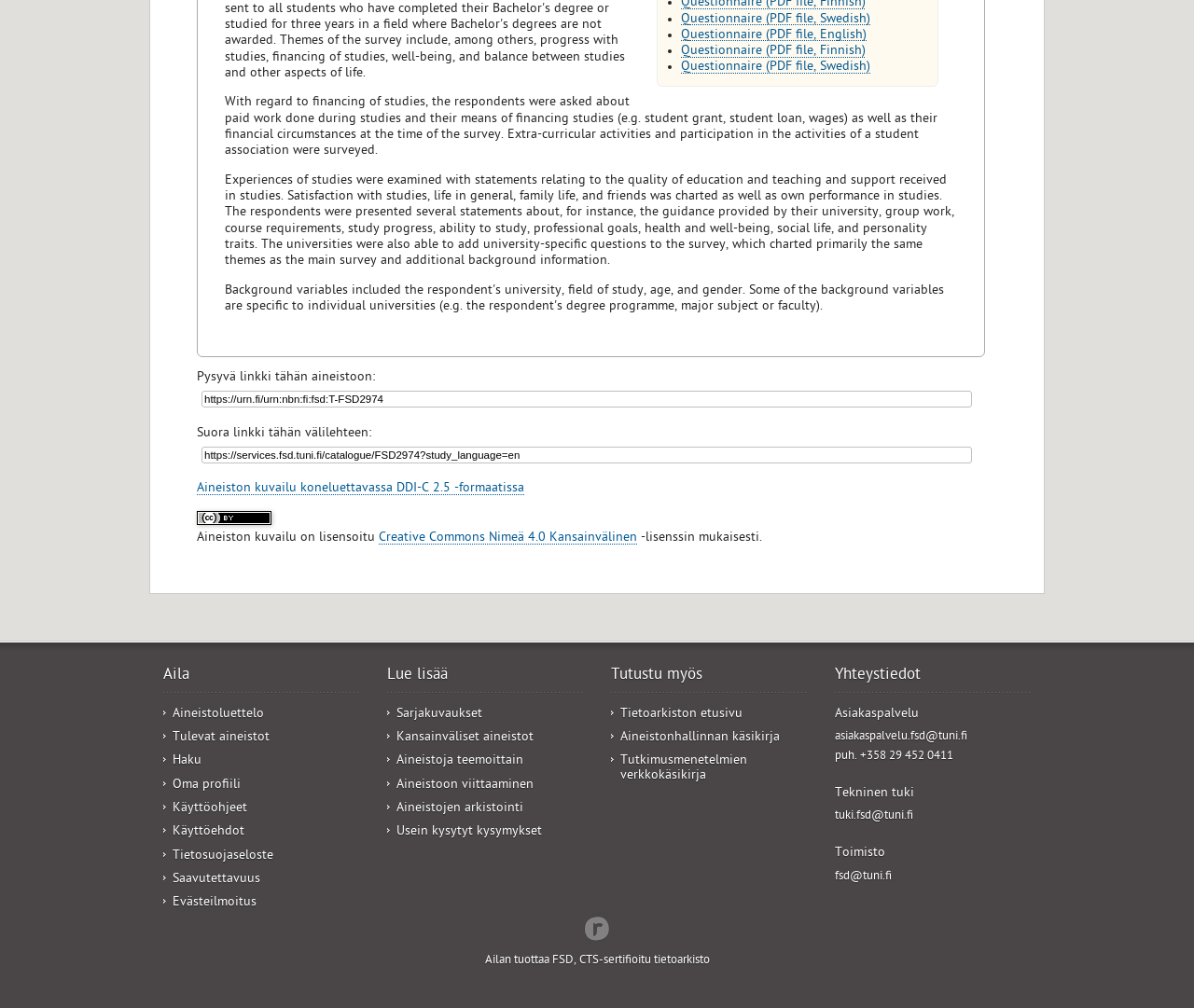Given the description Tietoarkiston etusivu, predict the bounding box coordinates of the UI element. Ensure the coordinates are in the format (top-left x, top-left y, bottom-right x, bottom-right y) and all values are between 0 and 1.

[0.52, 0.701, 0.622, 0.717]